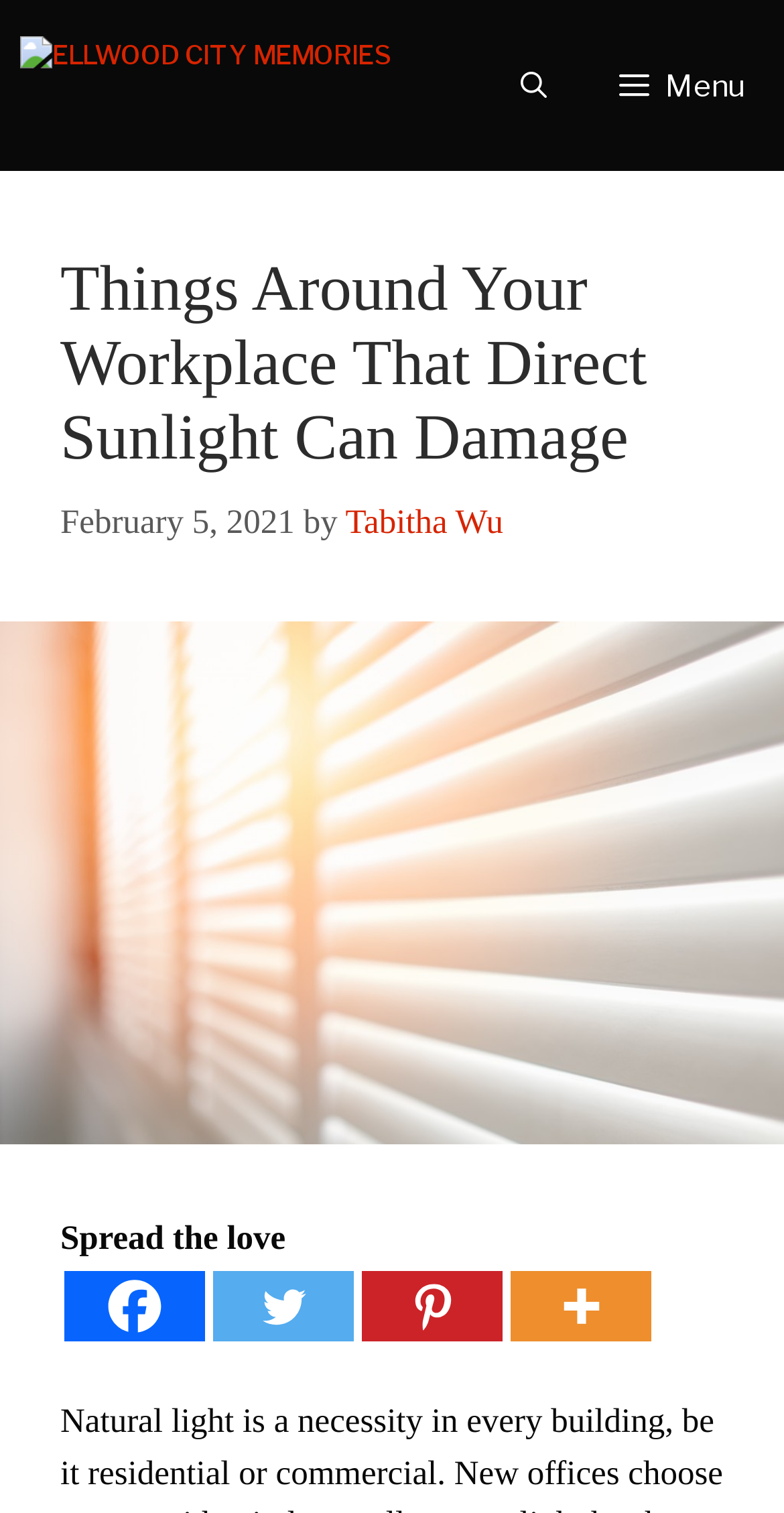With reference to the screenshot, provide a detailed response to the question below:
What is the image above the article about?

I found the description of the image by looking at the image element in the header section, which contains the description 'window with sunlight'.